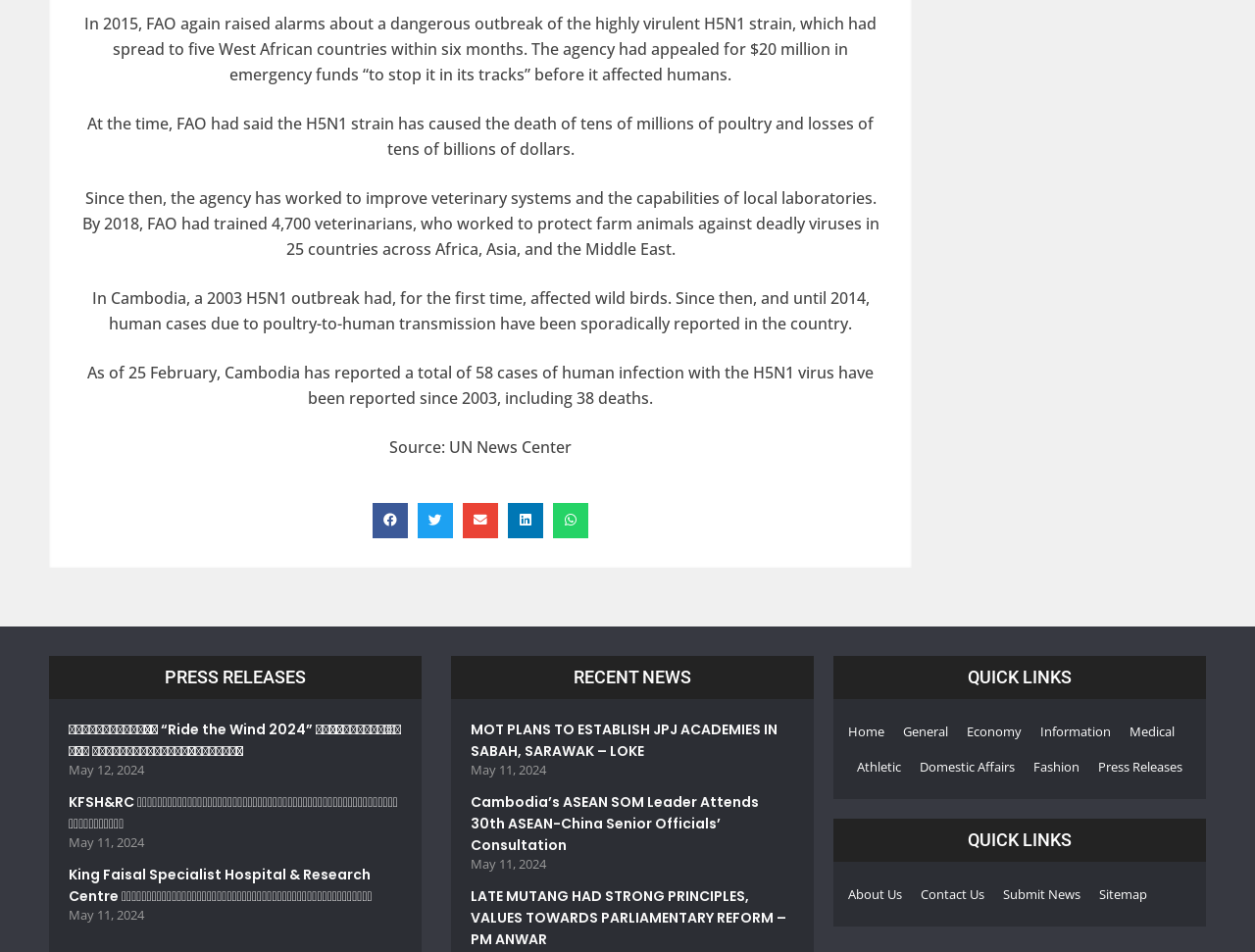What is the date of the second article?
Based on the image, give a one-word or short phrase answer.

May 12, 2024